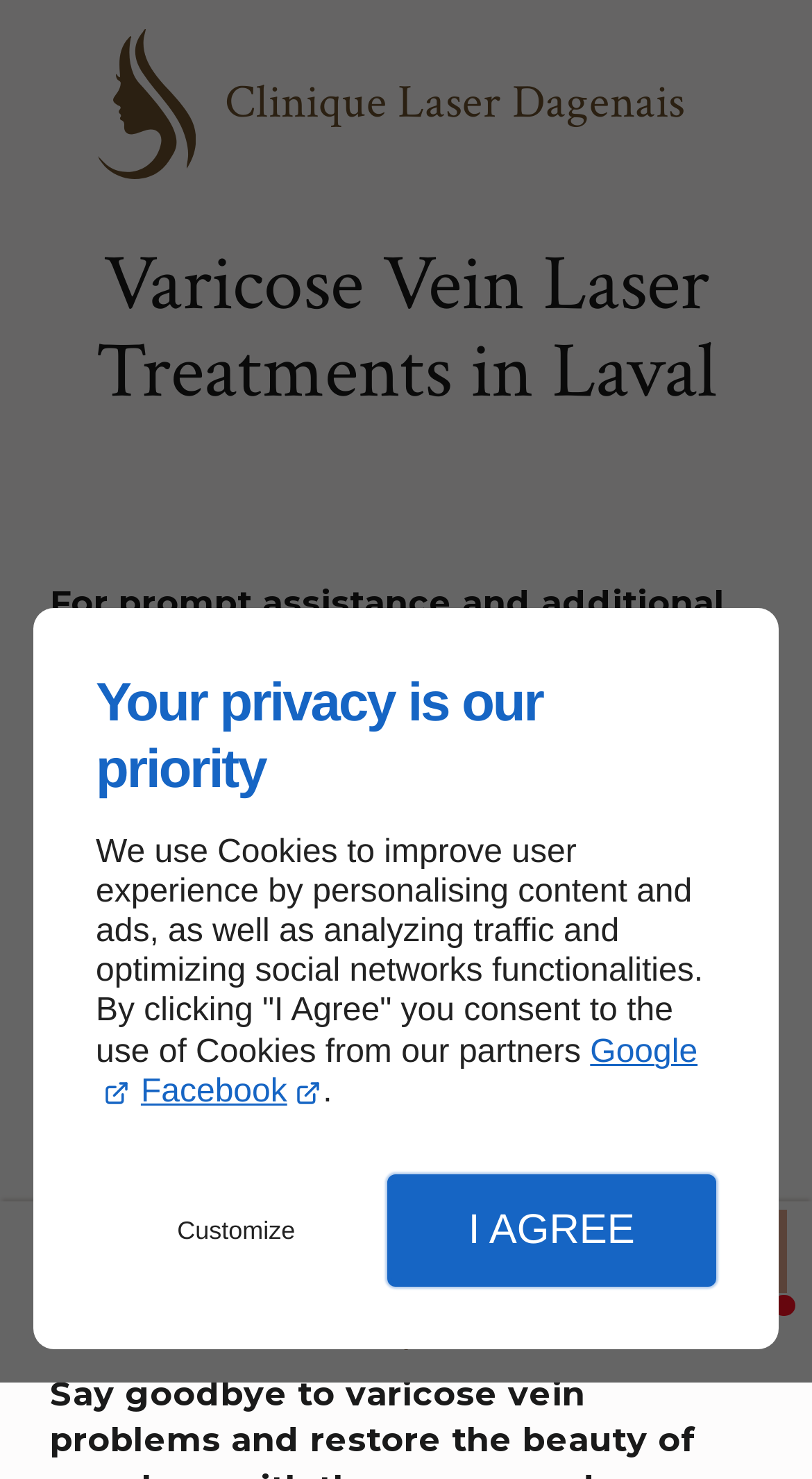What is the text of the webpage's headline?

Varicose Vein Laser Treatments in Laval